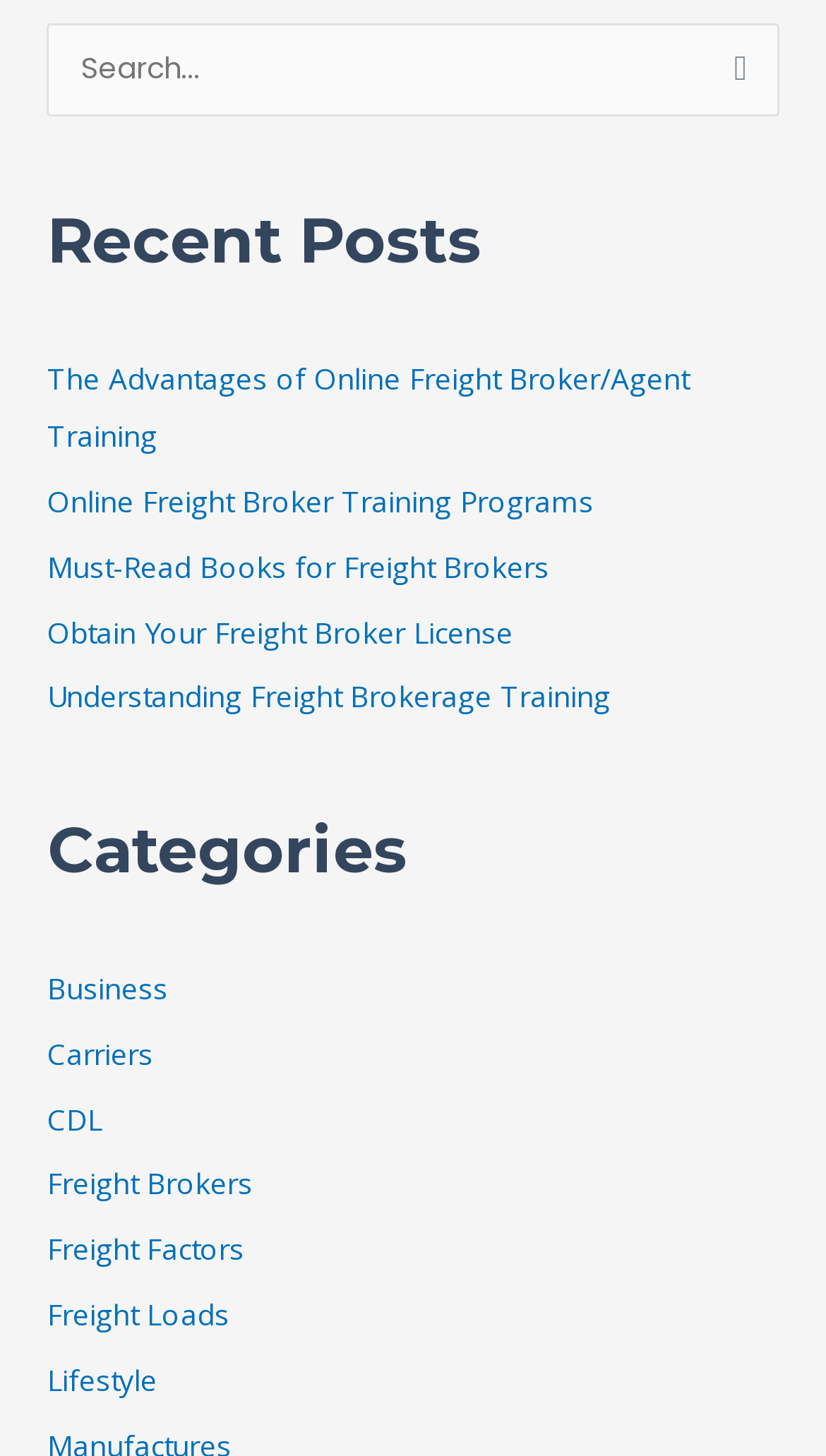What type of content is featured in the 'Recent Posts' section? Based on the screenshot, please respond with a single word or phrase.

Freight broker related